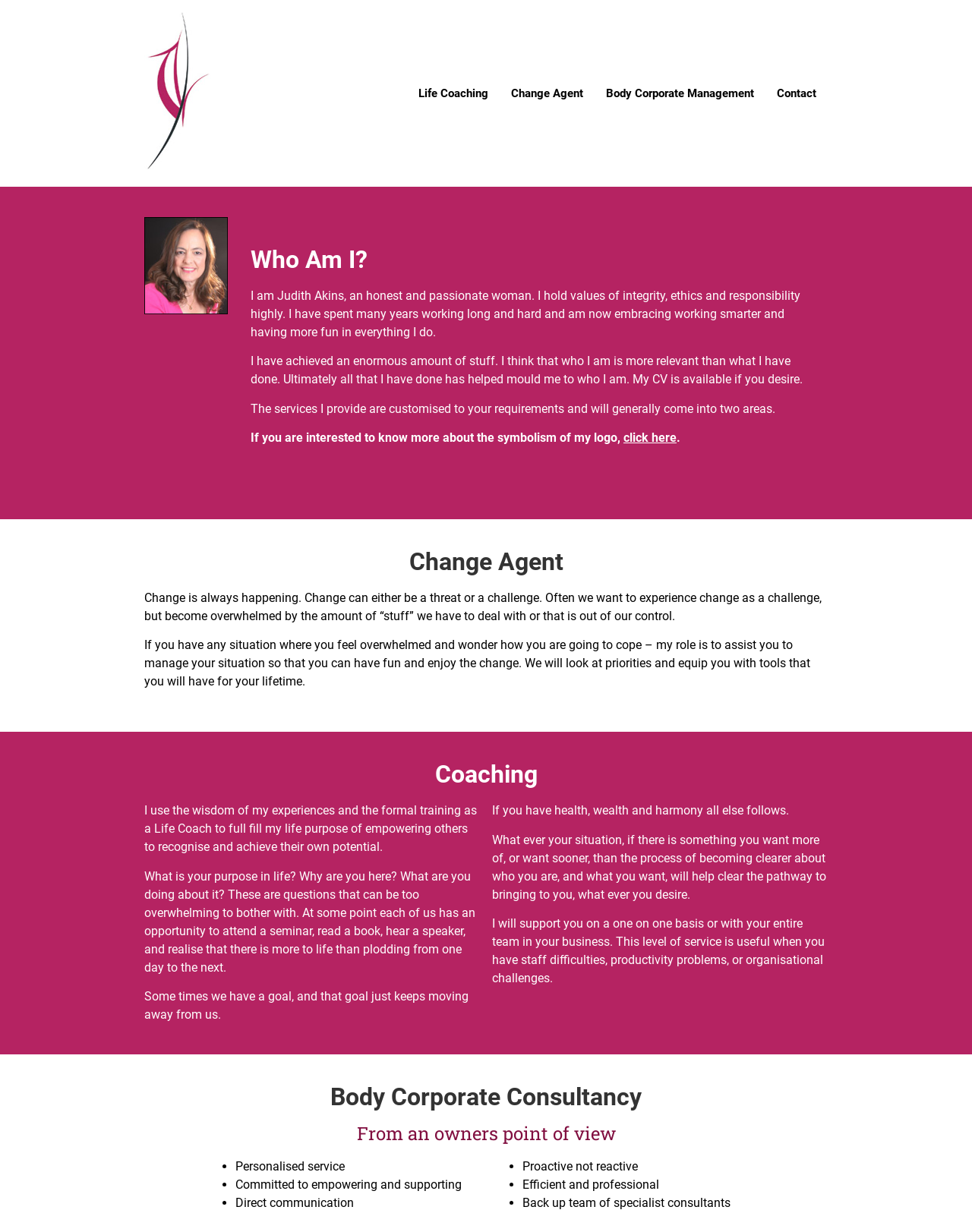What is the focus of Judith Akins' Body Corporate Consultancy?
Please describe in detail the information shown in the image to answer the question.

The 'Body Corporate Consultancy' section lists 'Personalized service' as one of the benefits, suggesting that Judith Akins' consultancy focuses on providing personalized service to her clients.